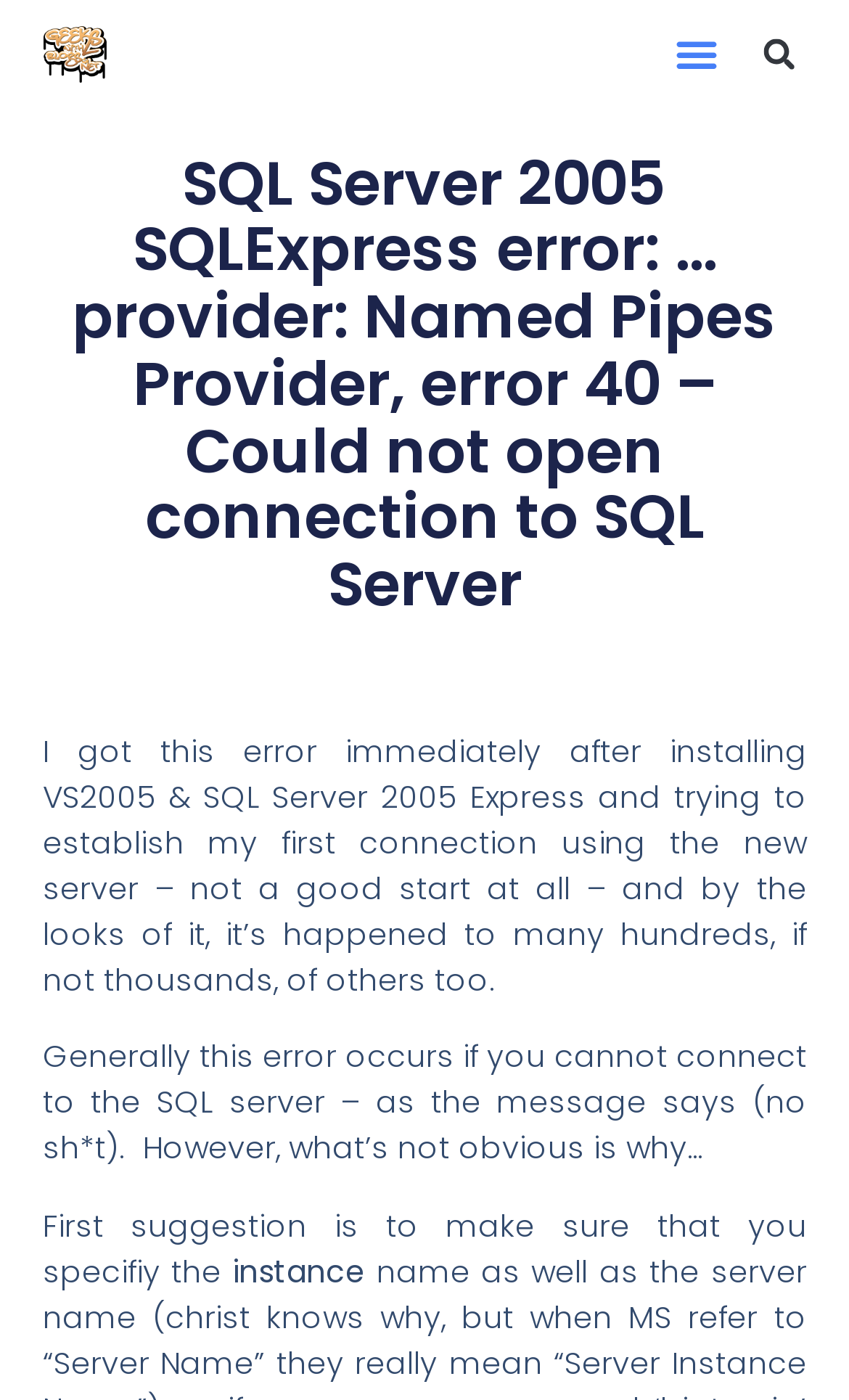How many buttons are present in the webpage?
Refer to the image and answer the question using a single word or phrase.

2